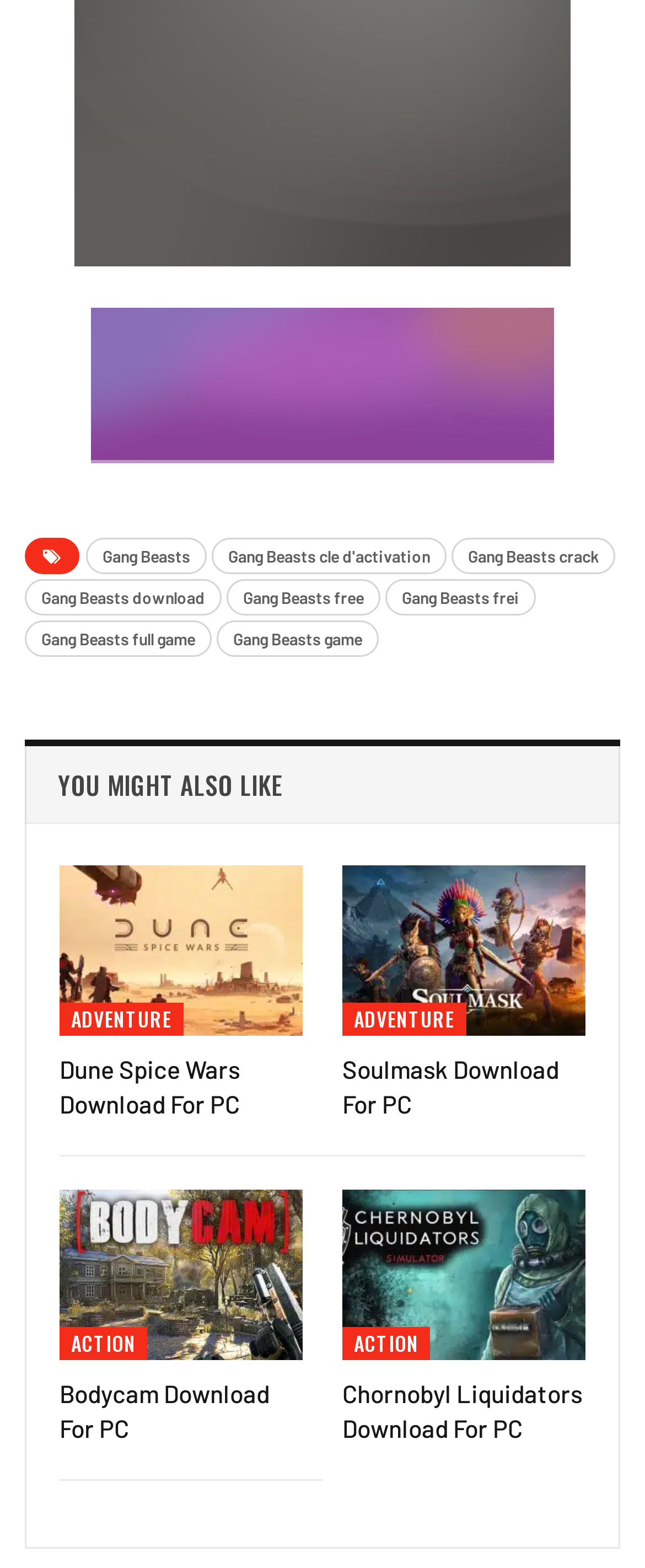What categories are the games grouped into?
Look at the image and answer the question with a single word or phrase.

ADVENTURE, ACTION